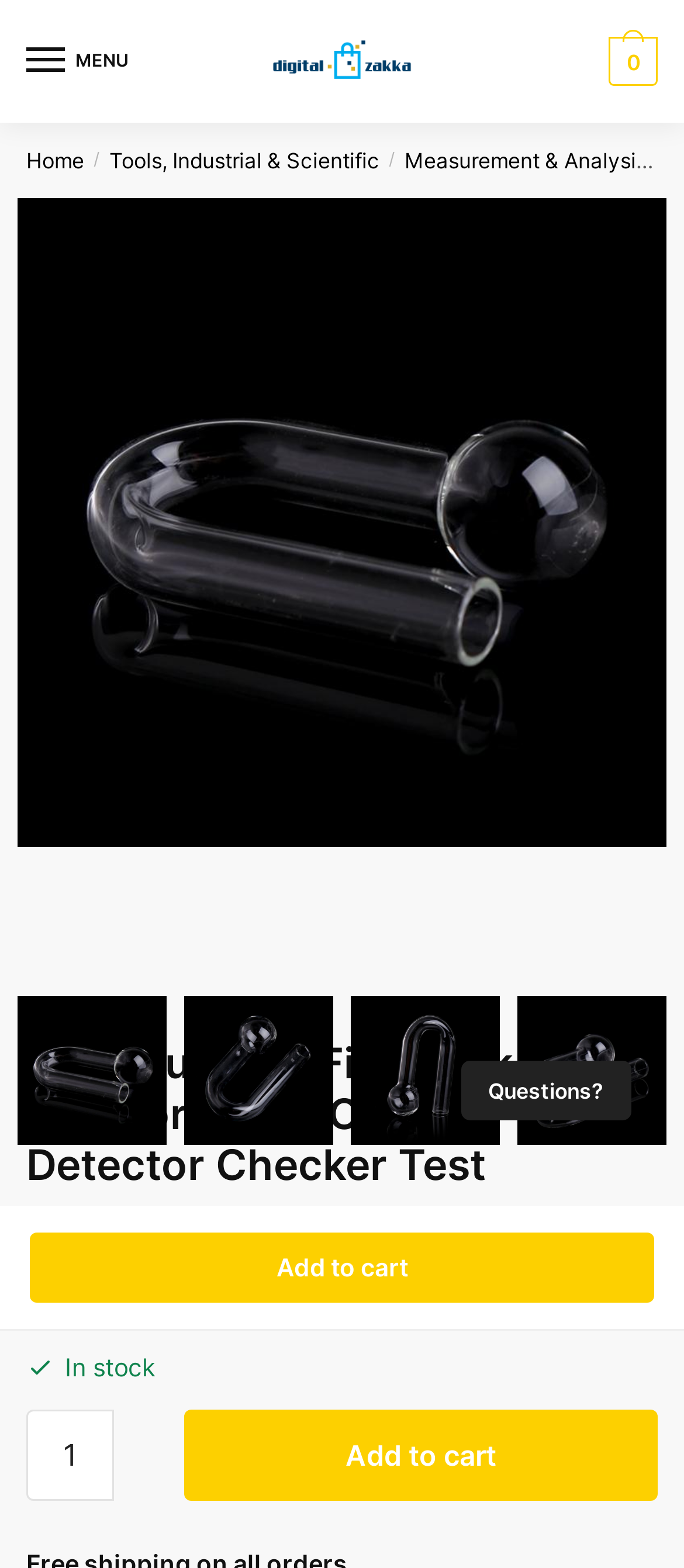Use a single word or phrase to answer the question:
What is the minimum quantity of the product that can be added to cart?

1